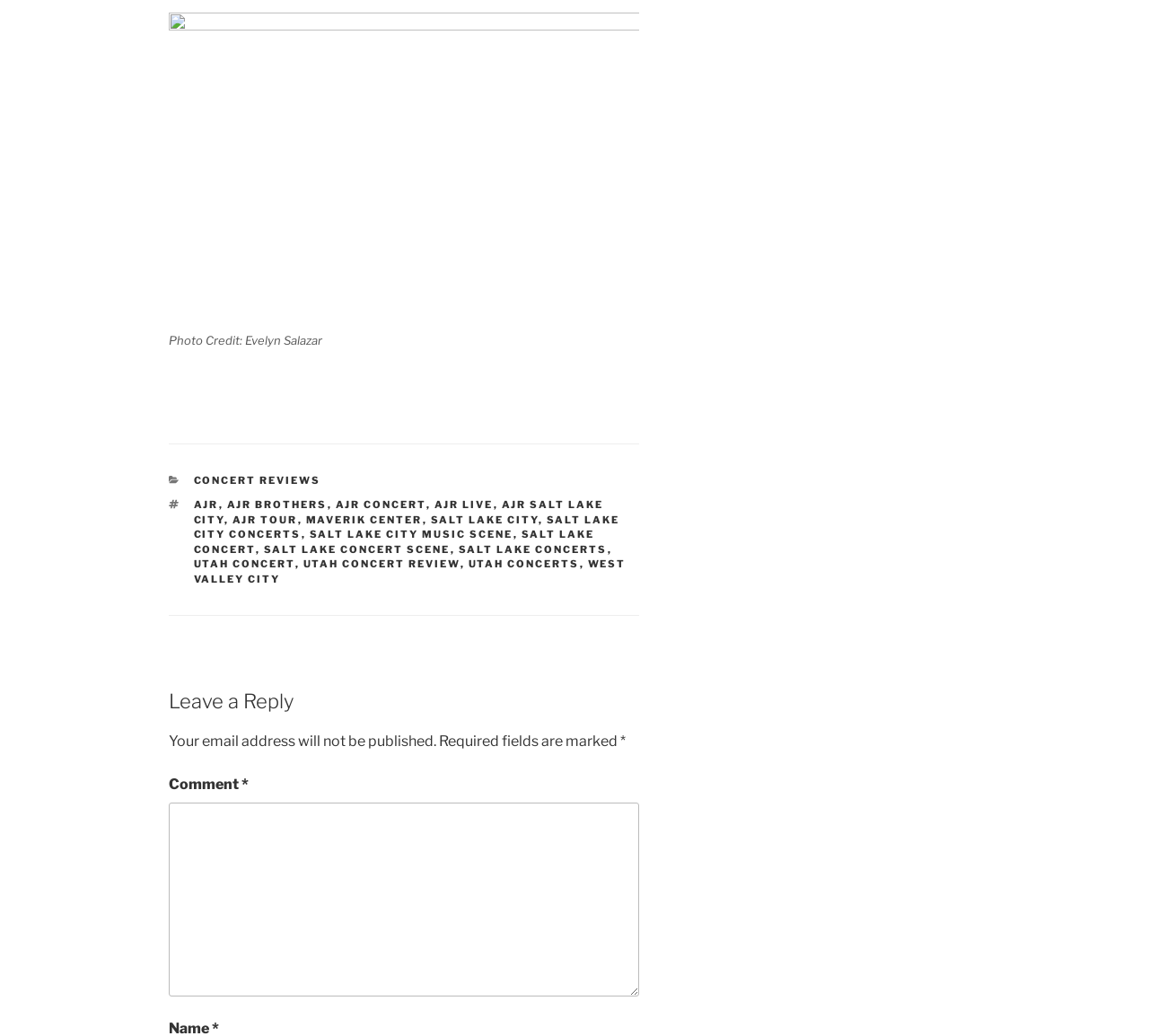What is the warning message below the comment textbox?
Using the image as a reference, deliver a detailed and thorough answer to the question.

The static text element below the comment textbox contains the text 'Your email address will not be published.', indicating that this is a warning message to users.